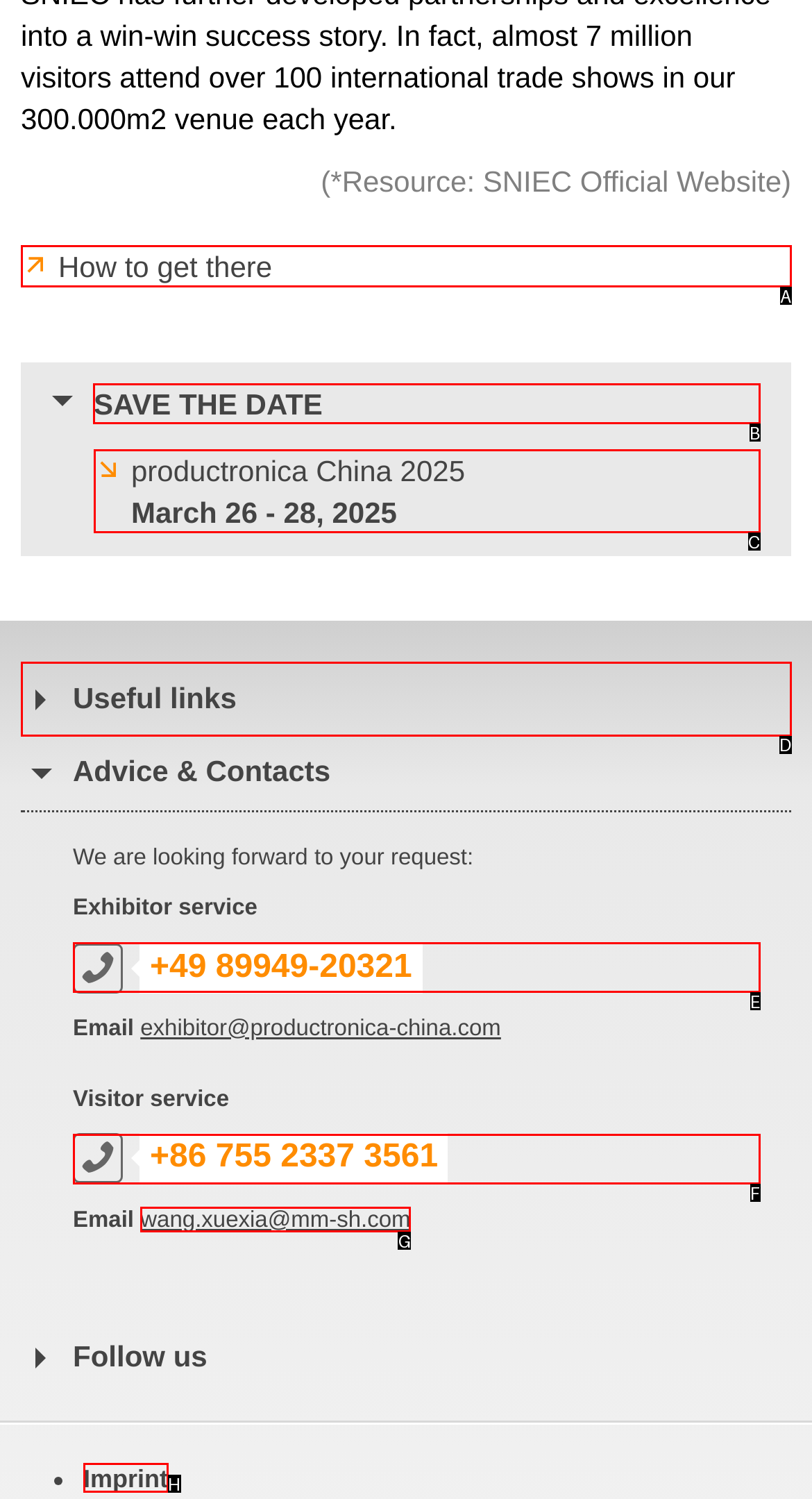Among the marked elements in the screenshot, which letter corresponds to the UI element needed for the task: View 'SAVE THE DATE'?

B